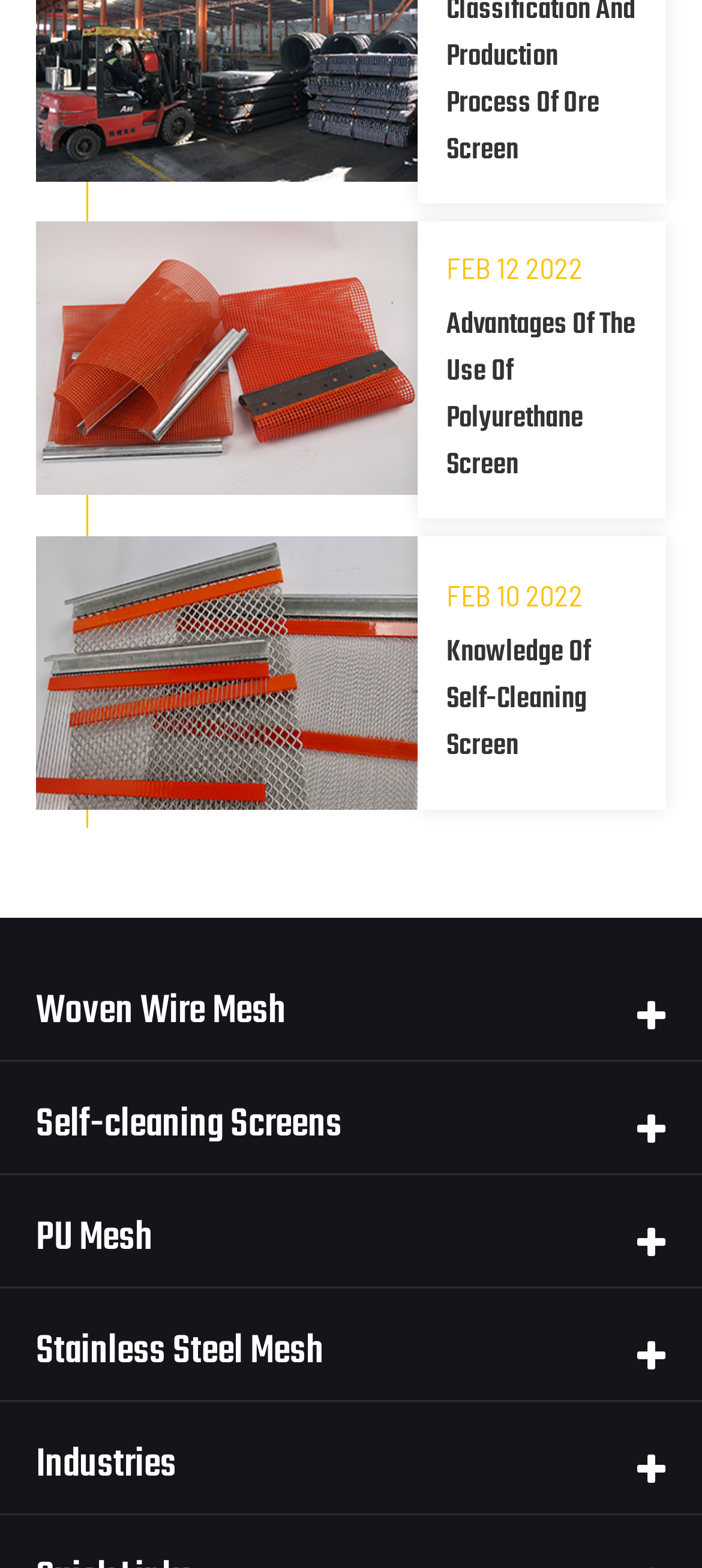What type of mesh is mentioned in the fourth link?
Look at the image and answer with only one word or phrase.

Stainless Steel